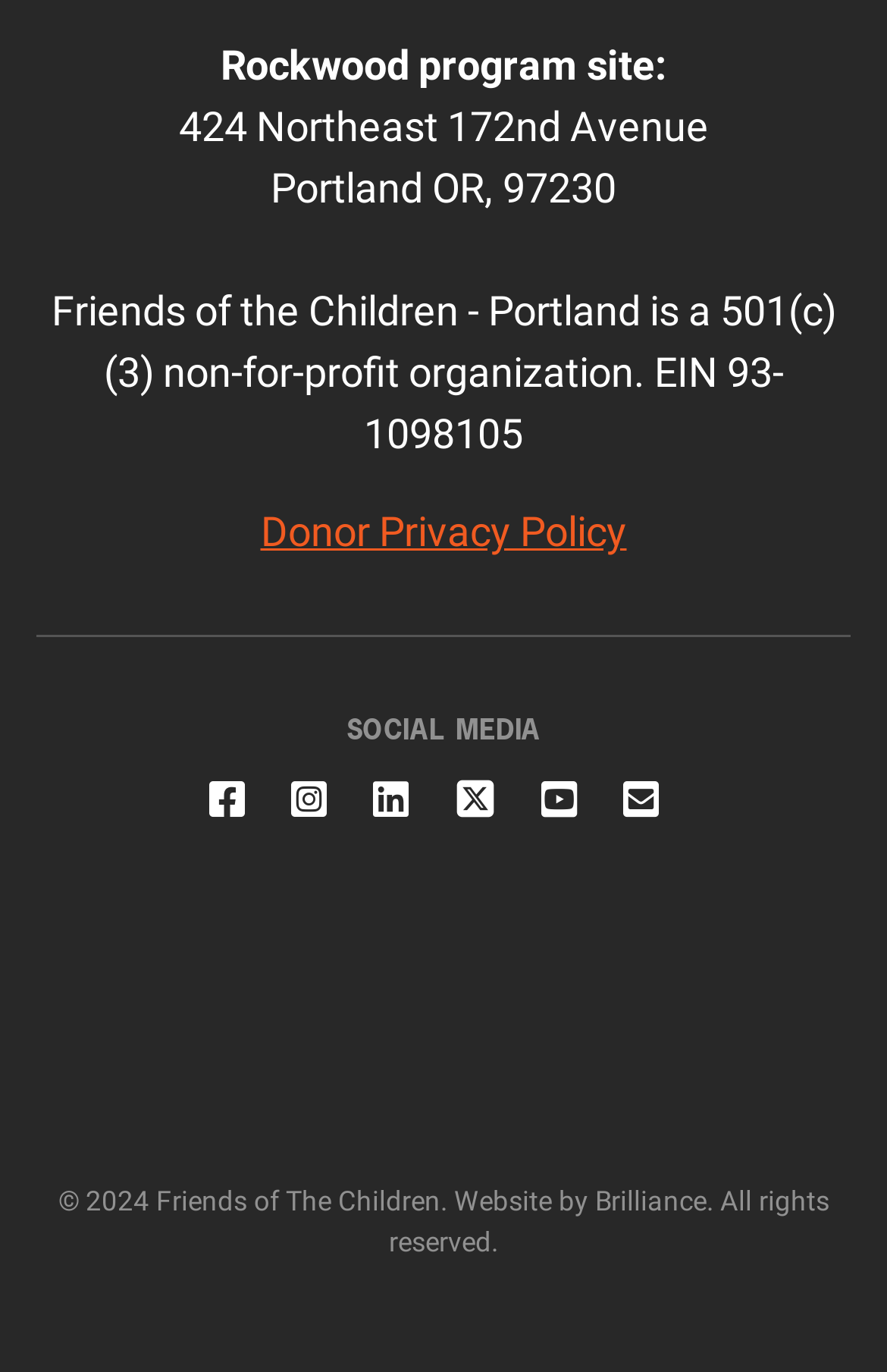What is the type of organization Friends of the Children - Portland is?
Using the visual information, reply with a single word or short phrase.

501(c)(3) non-for-profit organization